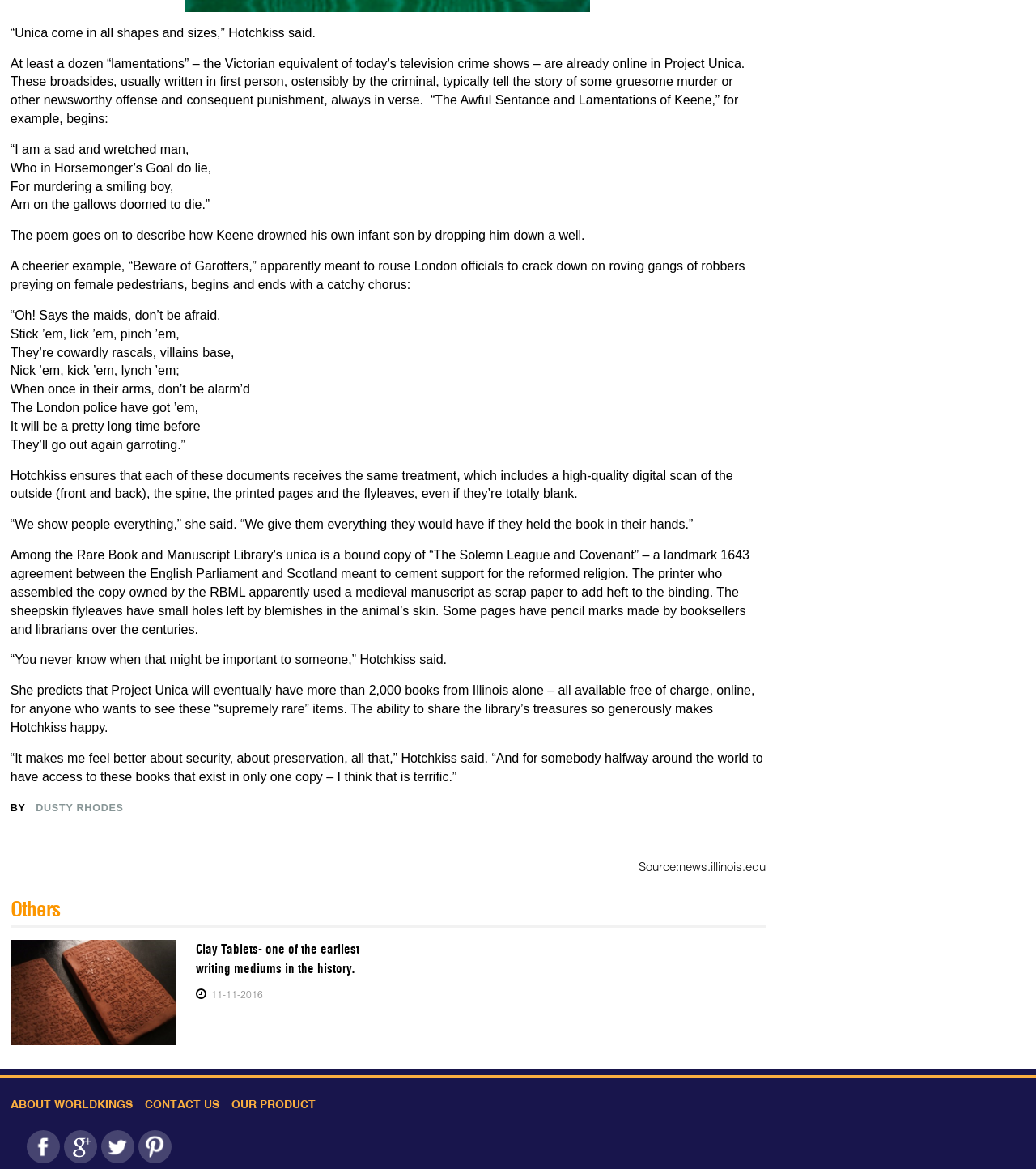Determine the bounding box coordinates for the UI element described. Format the coordinates as (top-left x, top-left y, bottom-right x, bottom-right y) and ensure all values are between 0 and 1. Element description: Blog

None